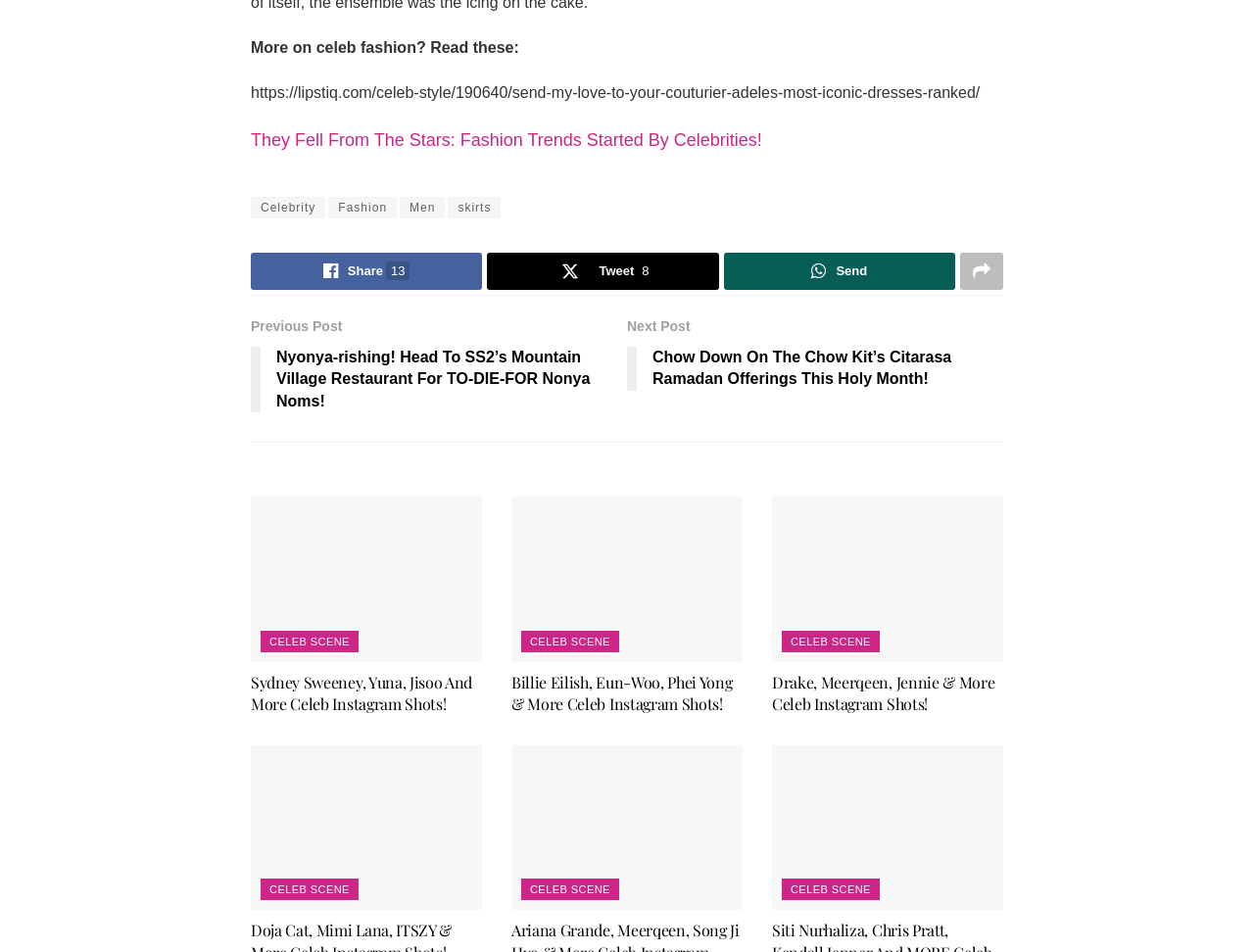Please find the bounding box for the following UI element description. Provide the coordinates in (top-left x, top-left y, bottom-right x, bottom-right y) format, with values between 0 and 1: parent_node: CELEB SCENE

[0.616, 0.783, 0.8, 0.956]